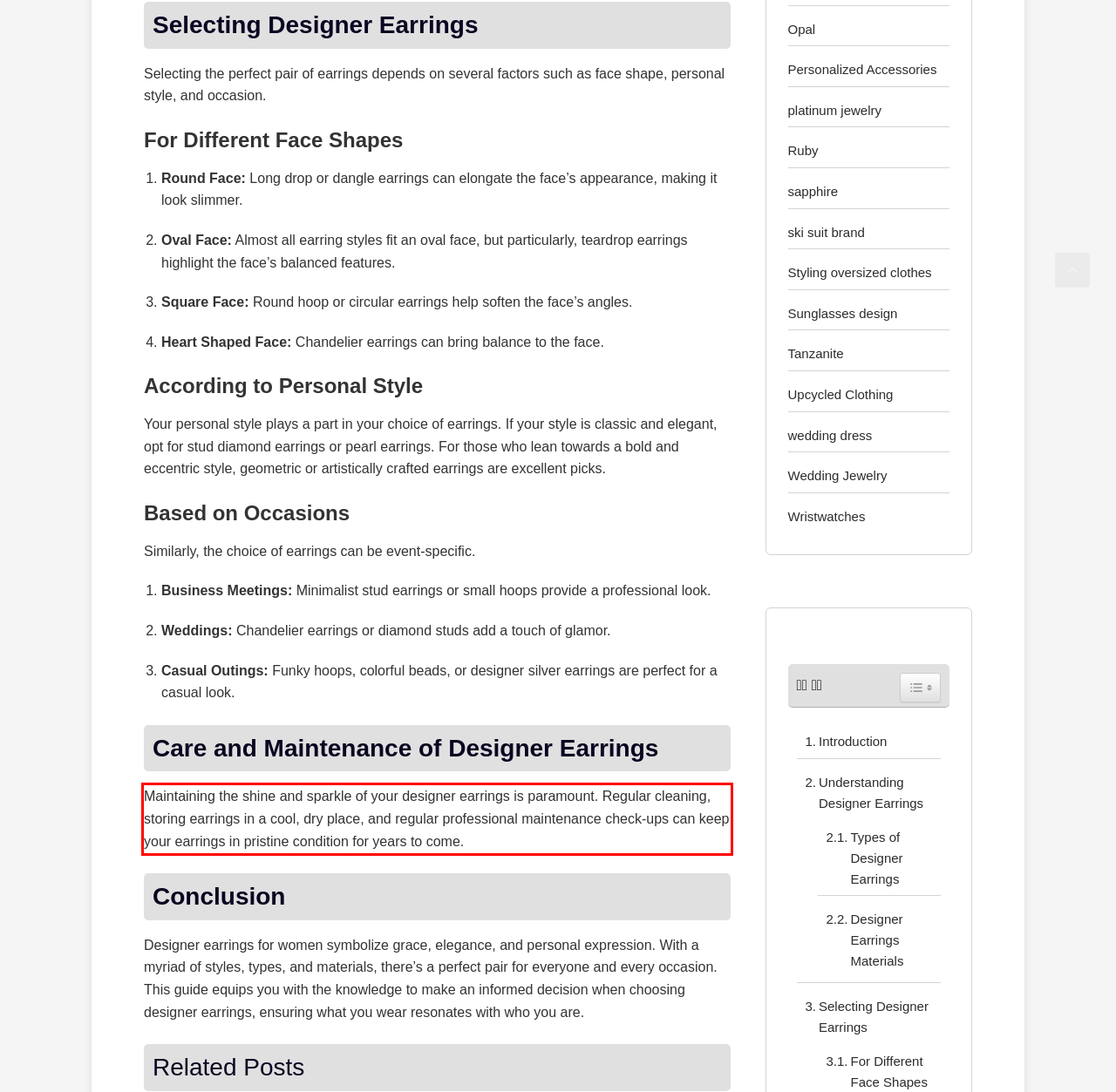There is a screenshot of a webpage with a red bounding box around a UI element. Please use OCR to extract the text within the red bounding box.

Maintaining the shine and sparkle of your designer earrings is paramount. Regular cleaning, storing earrings in a cool, dry place, and regular professional maintenance check-ups can keep your earrings in pristine condition for years to come.